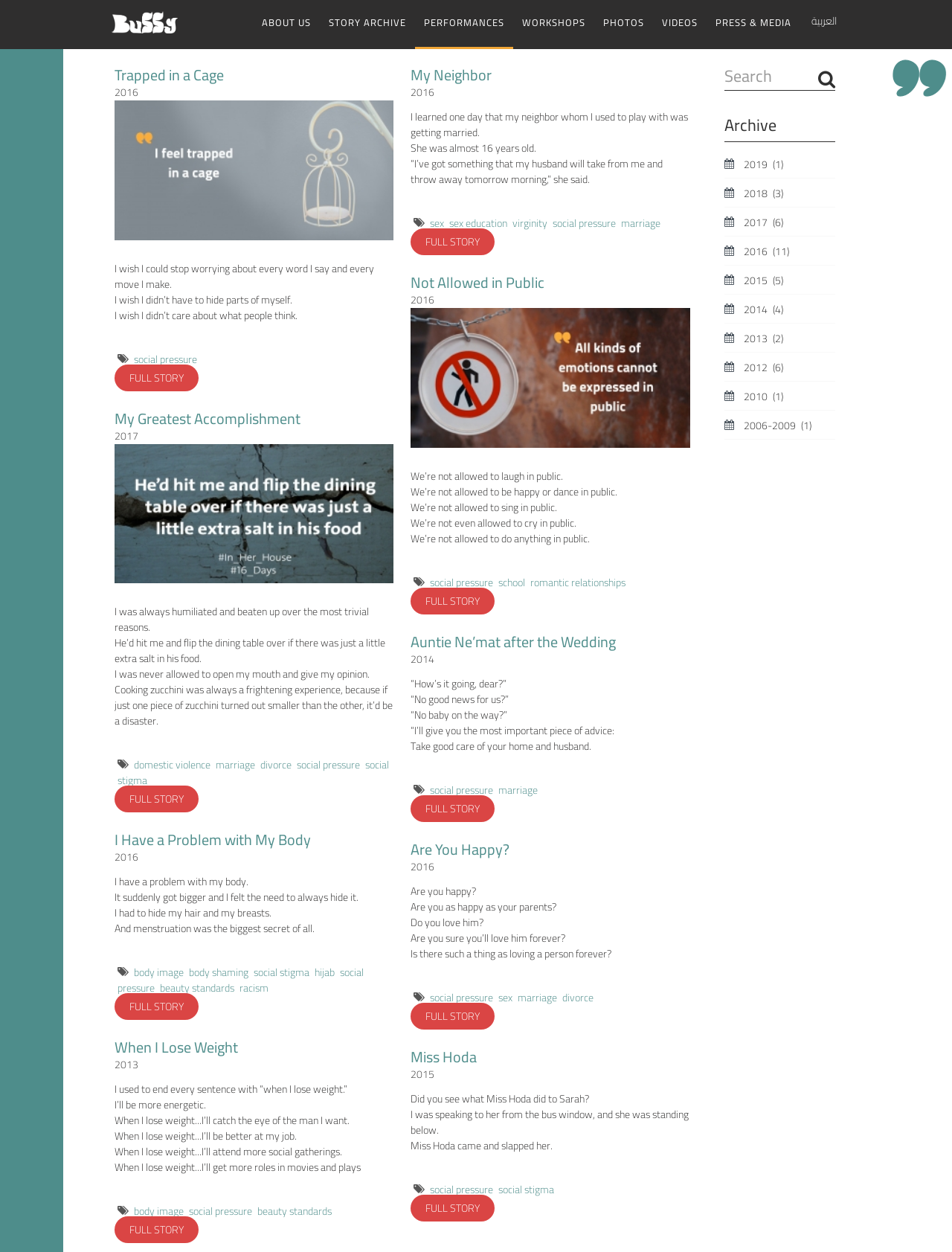Kindly determine the bounding box coordinates for the clickable area to achieve the given instruction: "Click on the 'VIDEOS' link".

[0.686, 0.0, 0.743, 0.037]